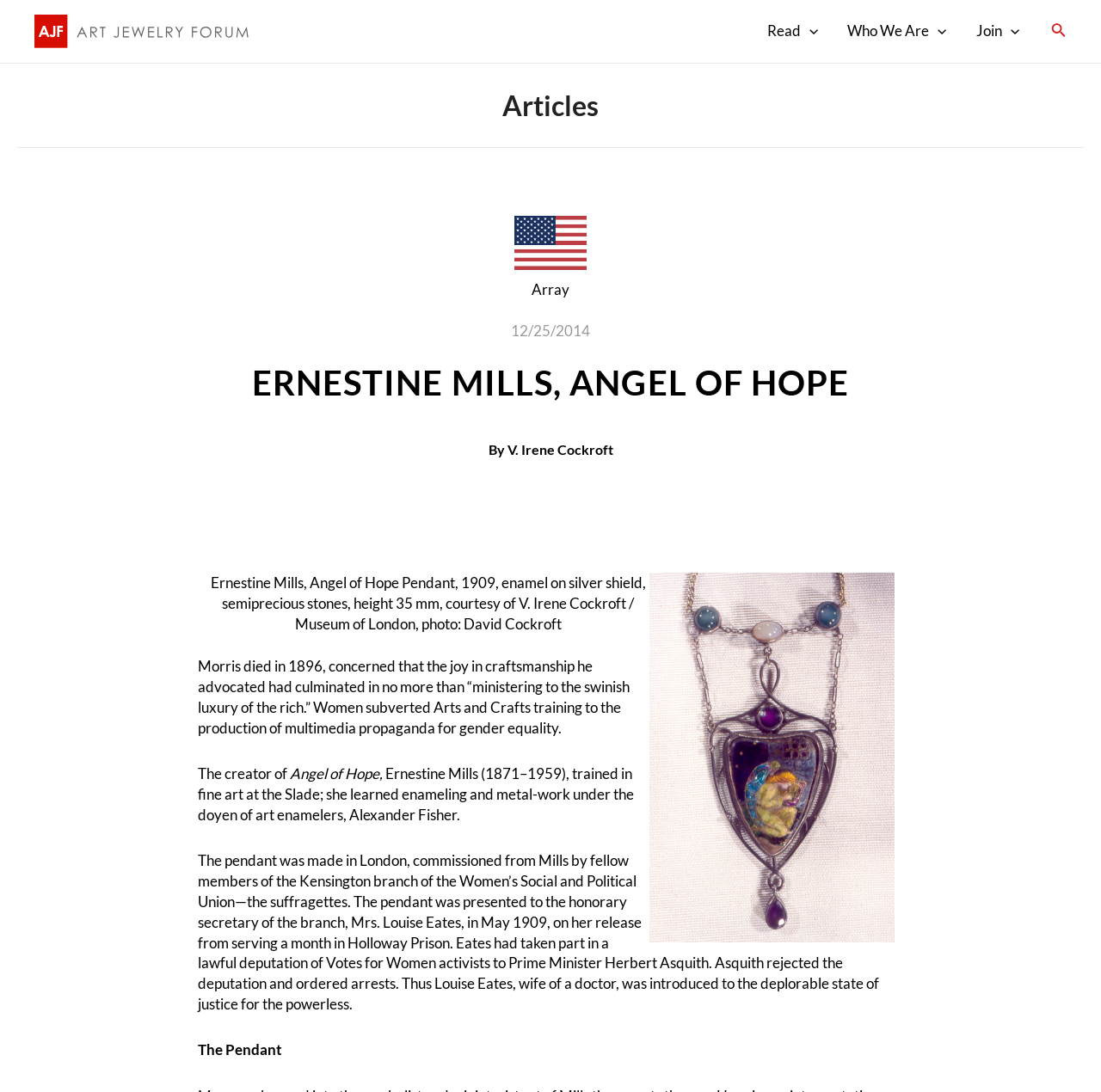Determine the title of the webpage and give its text content.

ERNESTINE MILLS, ANGEL OF HOPE